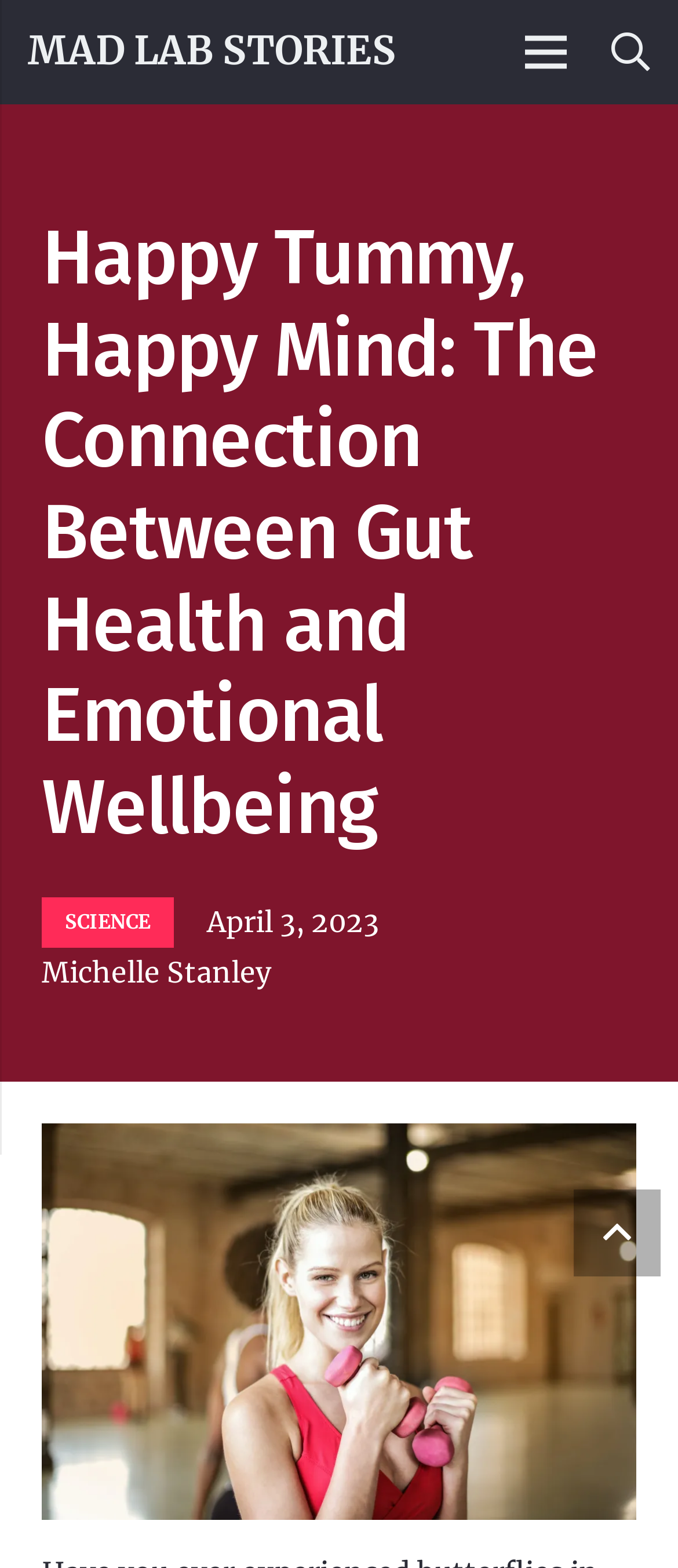What is the category of the article?
Look at the image and respond with a one-word or short phrase answer.

SCIENCE